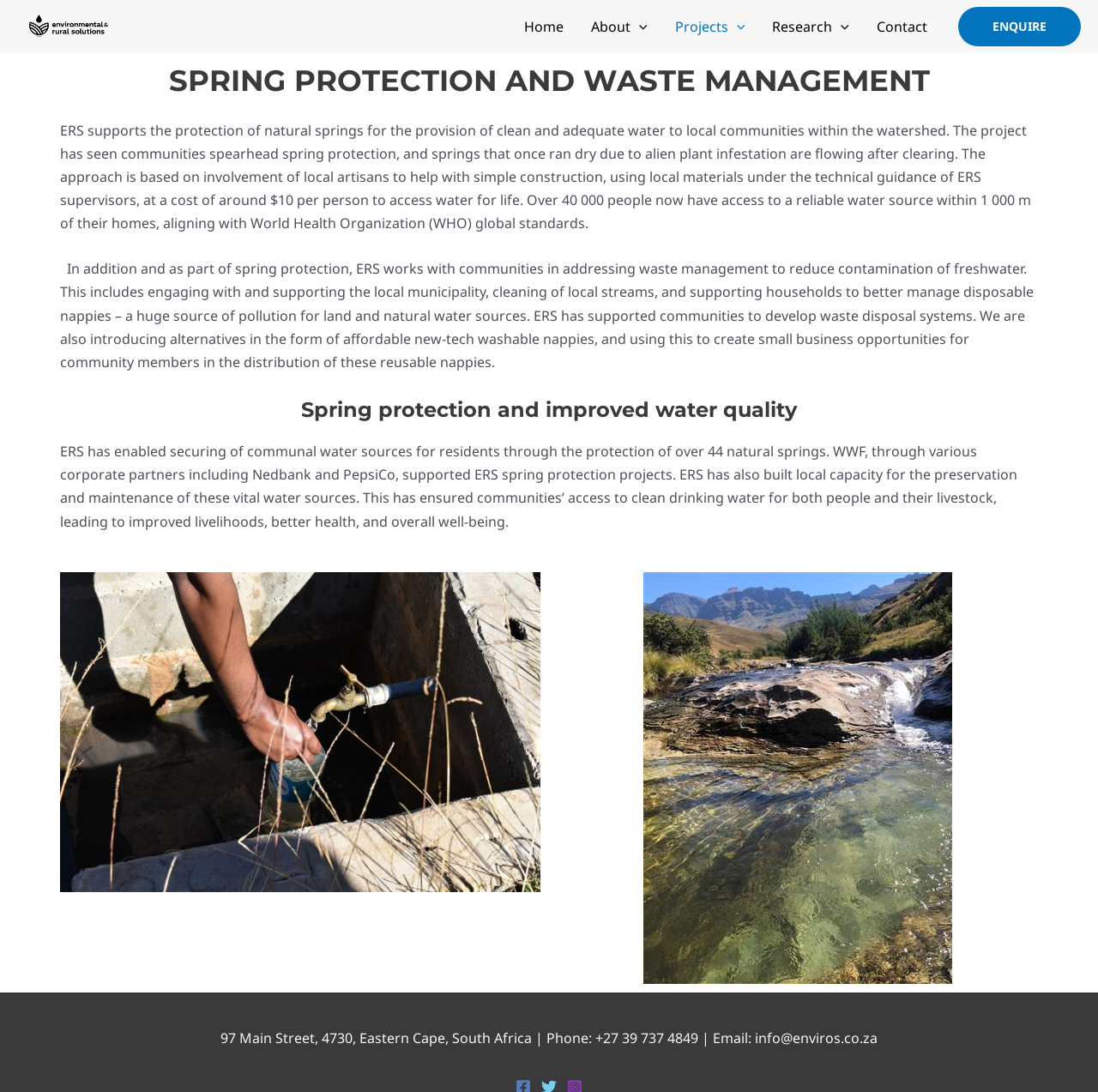Offer an in-depth caption of the entire webpage.

The webpage is about Water Supply and Wash & Waste, with a focus on spring protection and waste management. At the top left, there is a small link. Below it, a navigation menu with five links is situated, including "Home", "About", "Projects", "Research", and "Contact". Each of these links has a menu toggle icon next to it, which is an image. 

On the right side of the navigation menu, there is a prominent "ENQUIRE" link. The main content of the webpage is divided into sections, with headings and paragraphs of text. The first section has a heading "SPRING PROTECTION AND WASTE MANAGEMENT" and describes how ERS supports the protection of natural springs for clean water provision to local communities. 

Below this section, there is another section with a heading "Spring protection and improved water quality" which explains how ERS has enabled securing of communal water sources for residents through the protection of over 44 natural springs. At the bottom of the webpage, there is a footer section with contact information, including an address, phone number, and email.